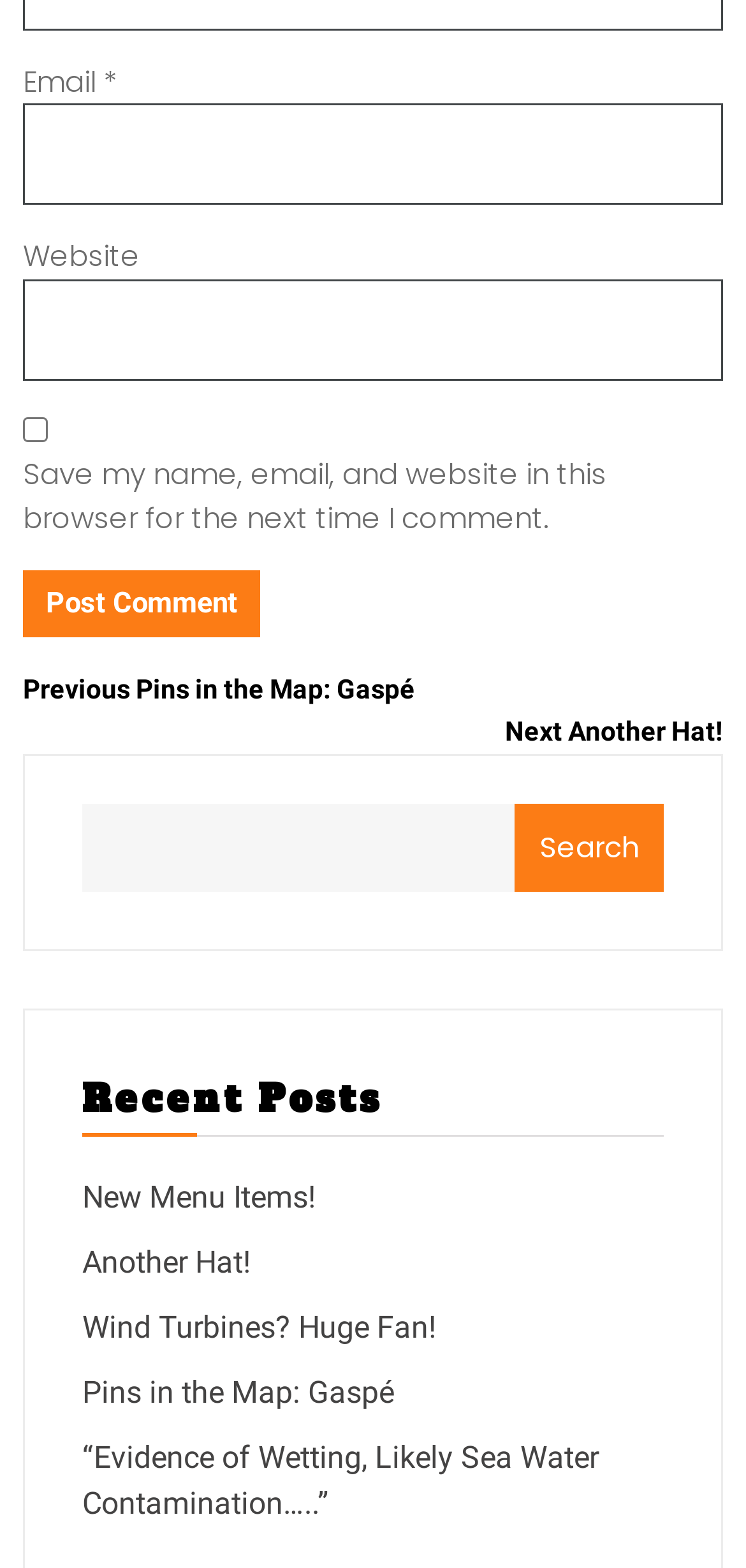Find the bounding box coordinates of the area to click in order to follow the instruction: "Click on 'Post Comment'".

[0.031, 0.364, 0.349, 0.406]